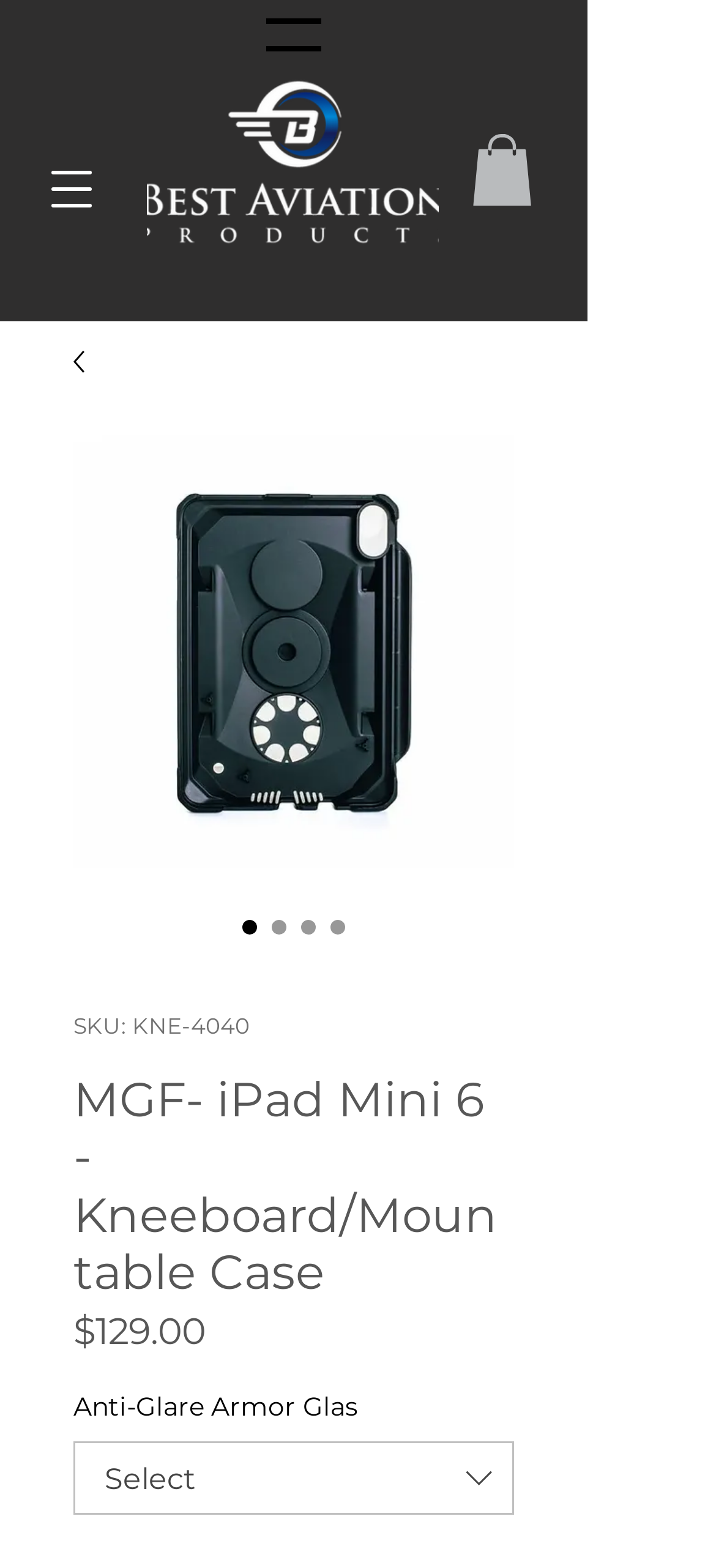What is the SKU of the product?
Please use the image to provide an in-depth answer to the question.

The SKU of the product can be found in the product description section, where it is stated as 'SKU: KNE-4040'.